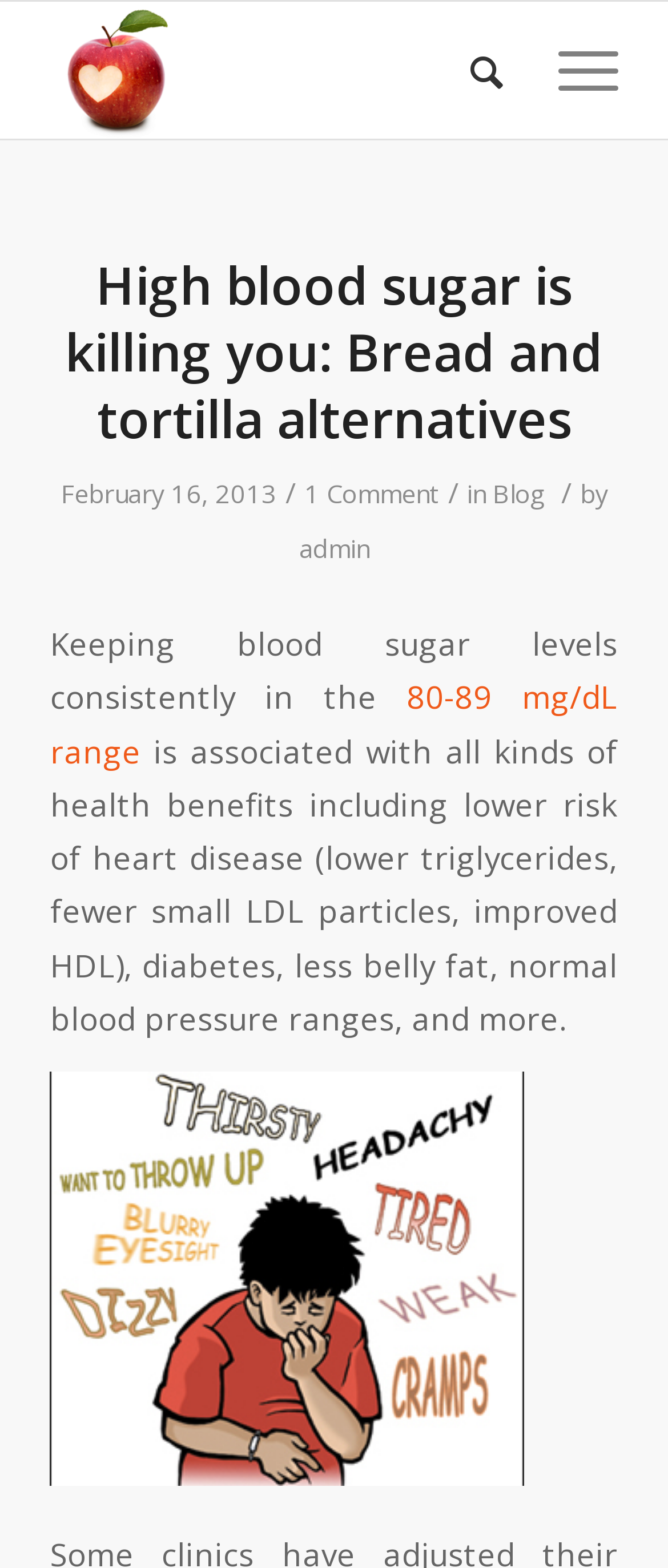Please identify the bounding box coordinates of the element on the webpage that should be clicked to follow this instruction: "Click on the 'Choosing Health Now' link". The bounding box coordinates should be given as four float numbers between 0 and 1, formatted as [left, top, right, bottom].

[0.075, 0.001, 0.755, 0.088]